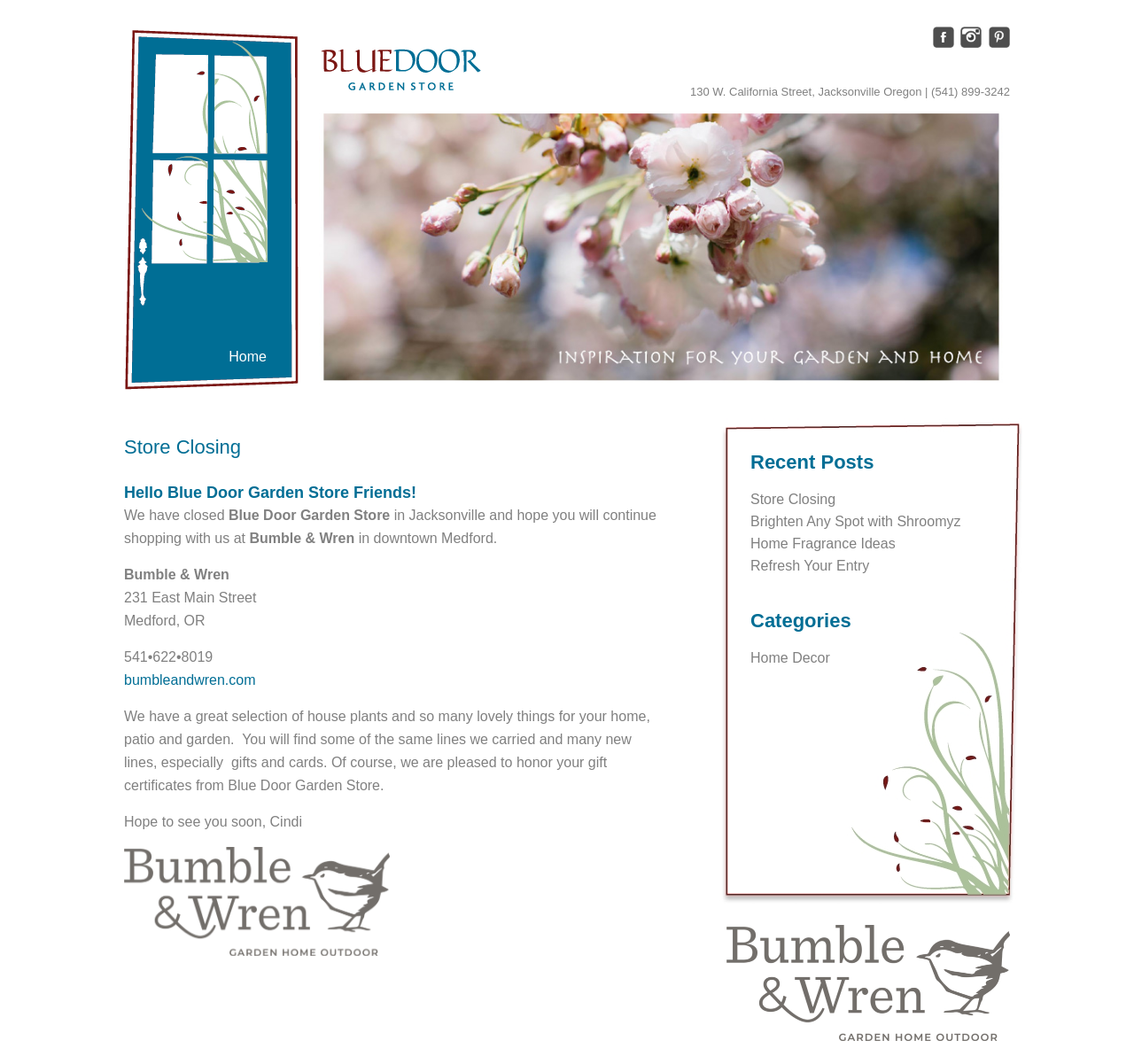Extract the bounding box coordinates of the UI element described by: "Refresh Your Entry". The coordinates should include four float numbers ranging from 0 to 1, e.g., [left, top, right, bottom].

[0.662, 0.525, 0.767, 0.539]